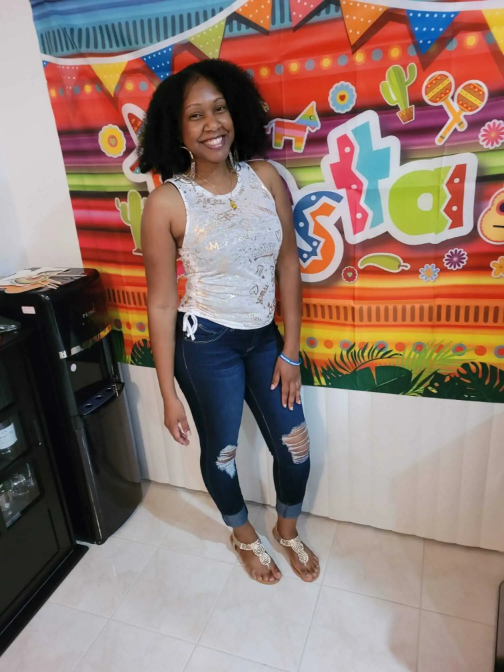Answer briefly with one word or phrase:
What type of pants is the woman wearing?

Dark jeans